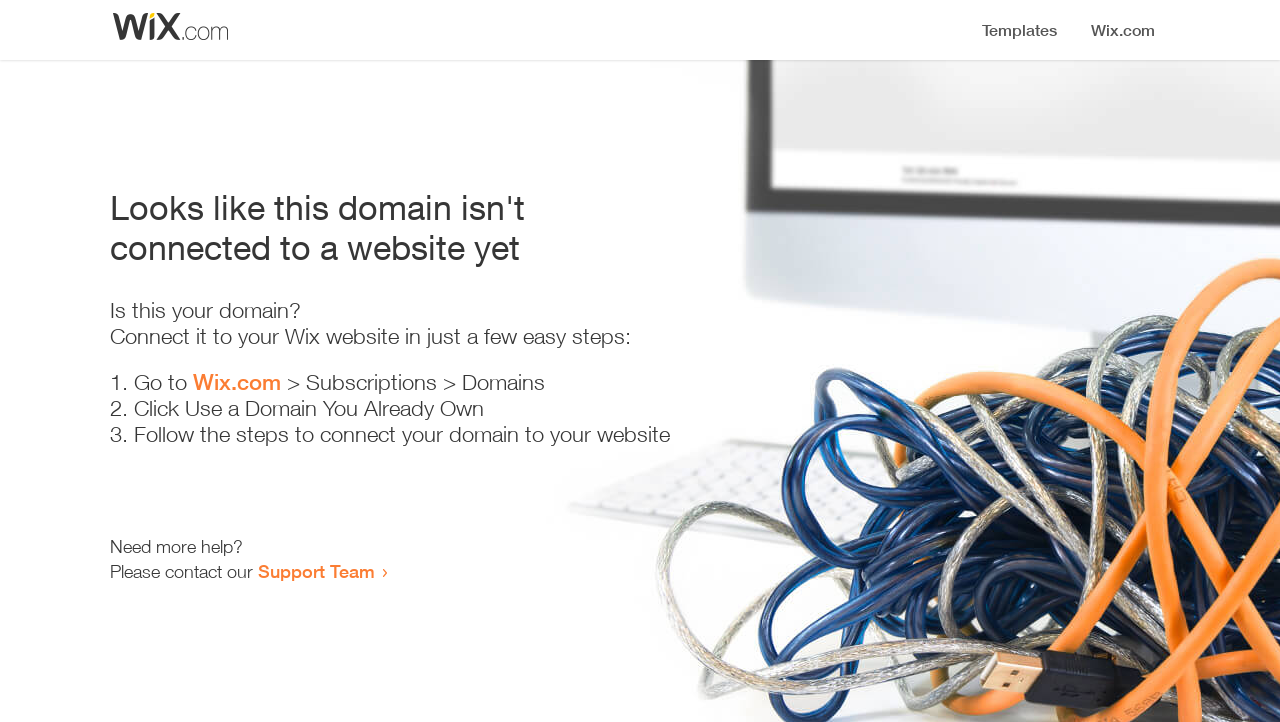Find the main header of the webpage and produce its text content.

Looks like this domain isn't
connected to a website yet